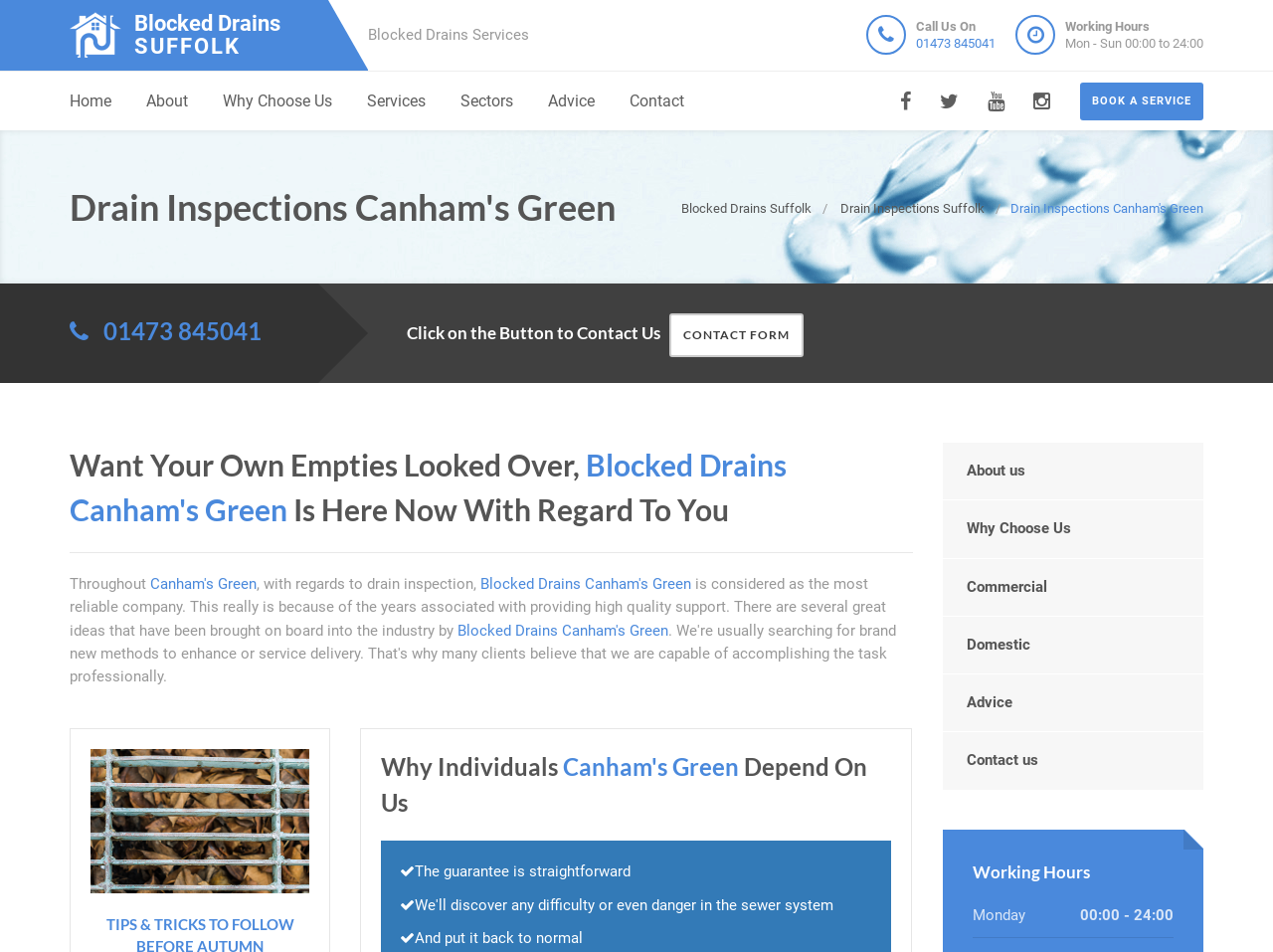Please specify the bounding box coordinates of the clickable section necessary to execute the following command: "Learn about drain inspections".

[0.66, 0.211, 0.773, 0.227]